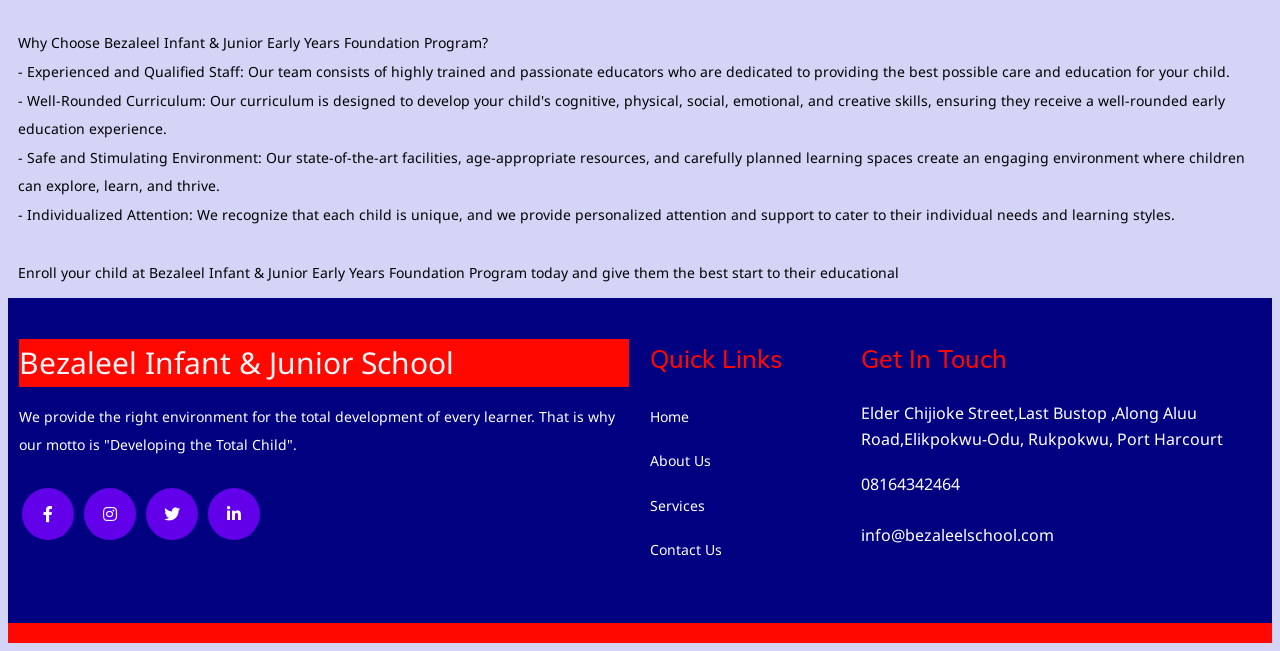Provide a brief response using a word or short phrase to this question:
What is the name of the school?

Bezaleel Infant & Junior School